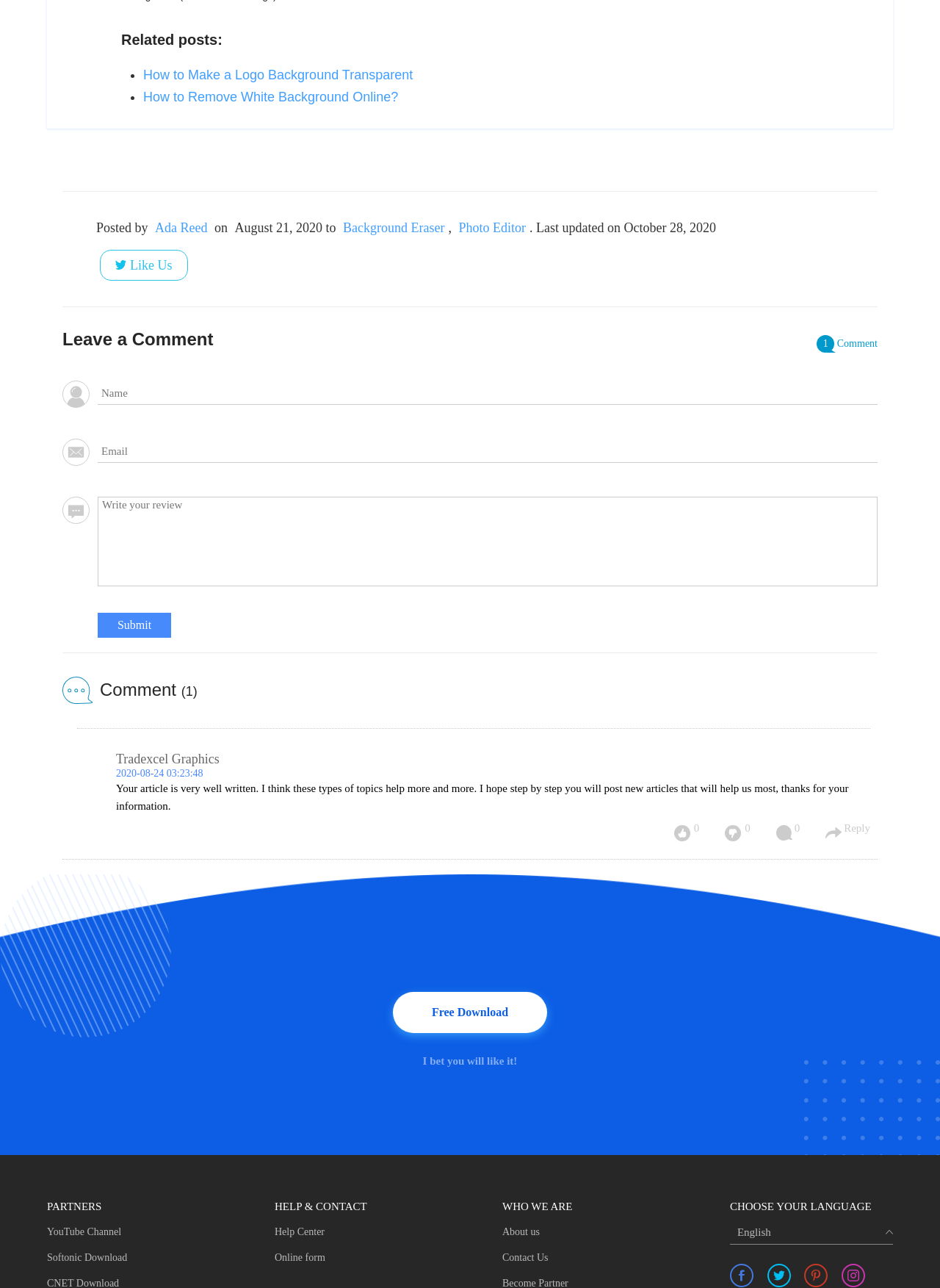Please identify the bounding box coordinates of the area that needs to be clicked to fulfill the following instruction: "Click on 'How to Make a Logo Background Transparent'."

[0.152, 0.052, 0.439, 0.064]